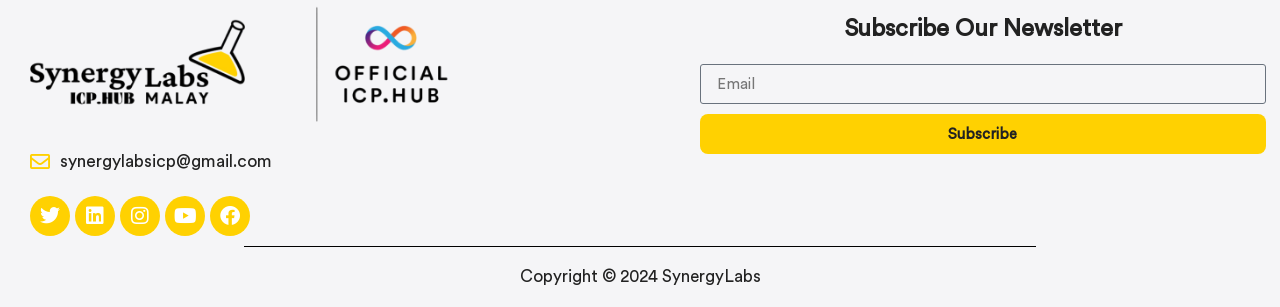Please identify the bounding box coordinates of the element I should click to complete this instruction: 'Contact via email'. The coordinates should be given as four float numbers between 0 and 1, like this: [left, top, right, bottom].

[0.023, 0.486, 0.358, 0.572]